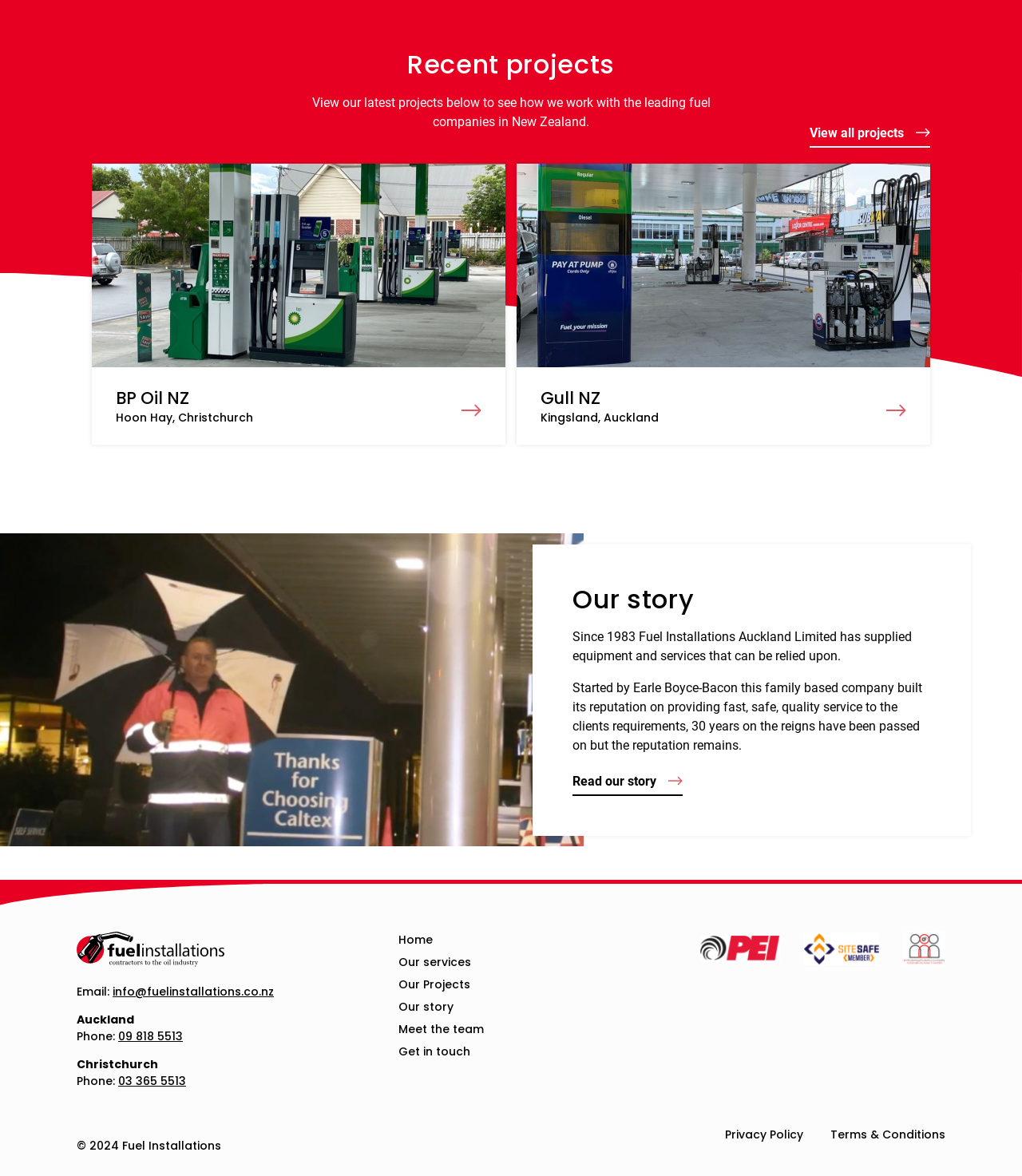How many logos are displayed in the footer section?
Please provide a comprehensive answer based on the visual information in the image.

The footer section of the webpage displays three logos, 'PEI Logo', 'Site Safe Logo', and 'Fuel Installations AAA Logo', which are likely to be certifications or affiliations of the company.